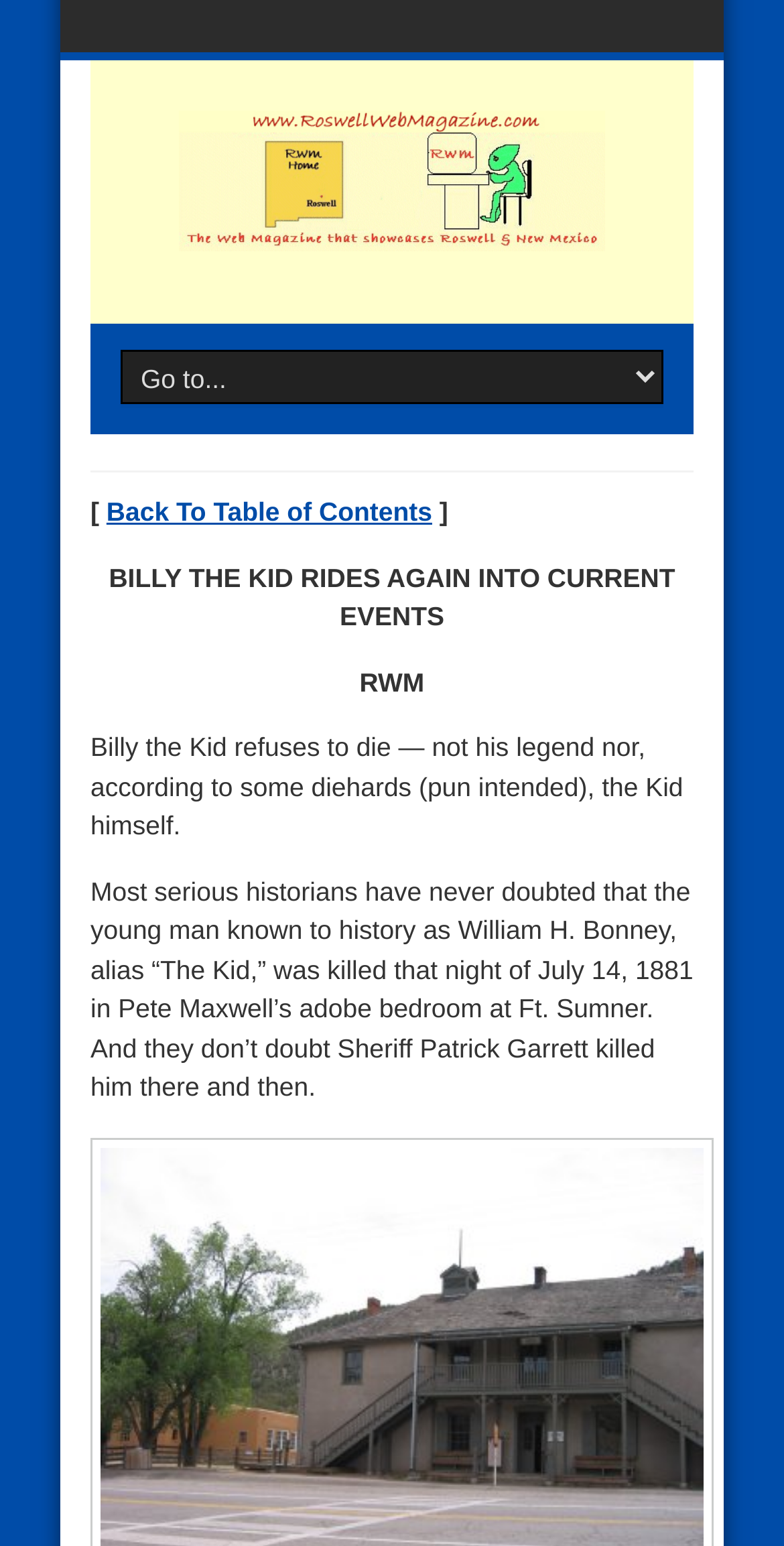Is there a link to the table of contents?
Please give a detailed answer to the question using the information shown in the image.

A link to the table of contents can be found by looking at the link element with the text 'Back To Table of Contents' which is located below the issue number.